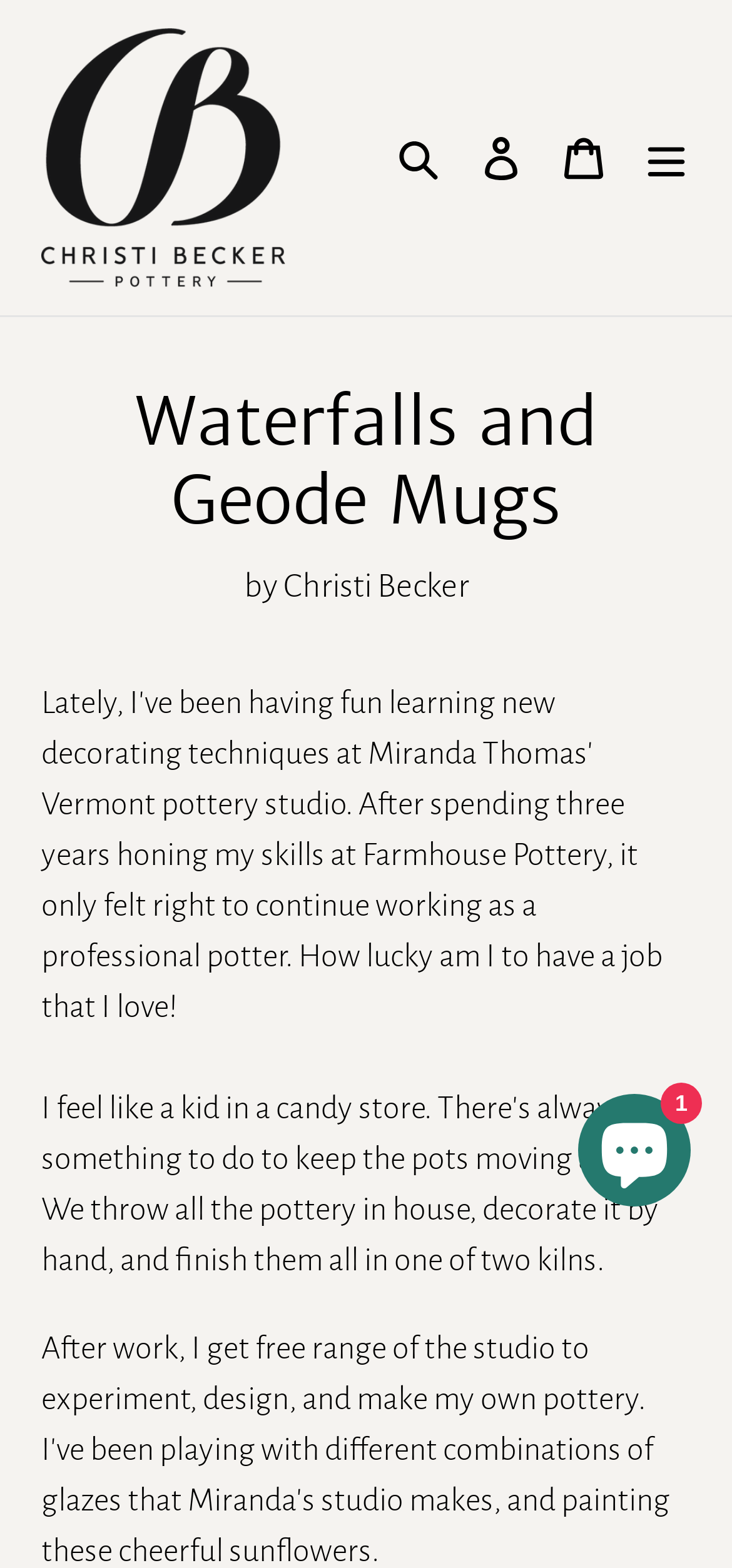How many unread messages are in the chat window?
Use the information from the screenshot to give a comprehensive response to the question.

I found the answer by looking at the chat window in the bottom-right corner of the webpage, where there is a small text with the number '1'.